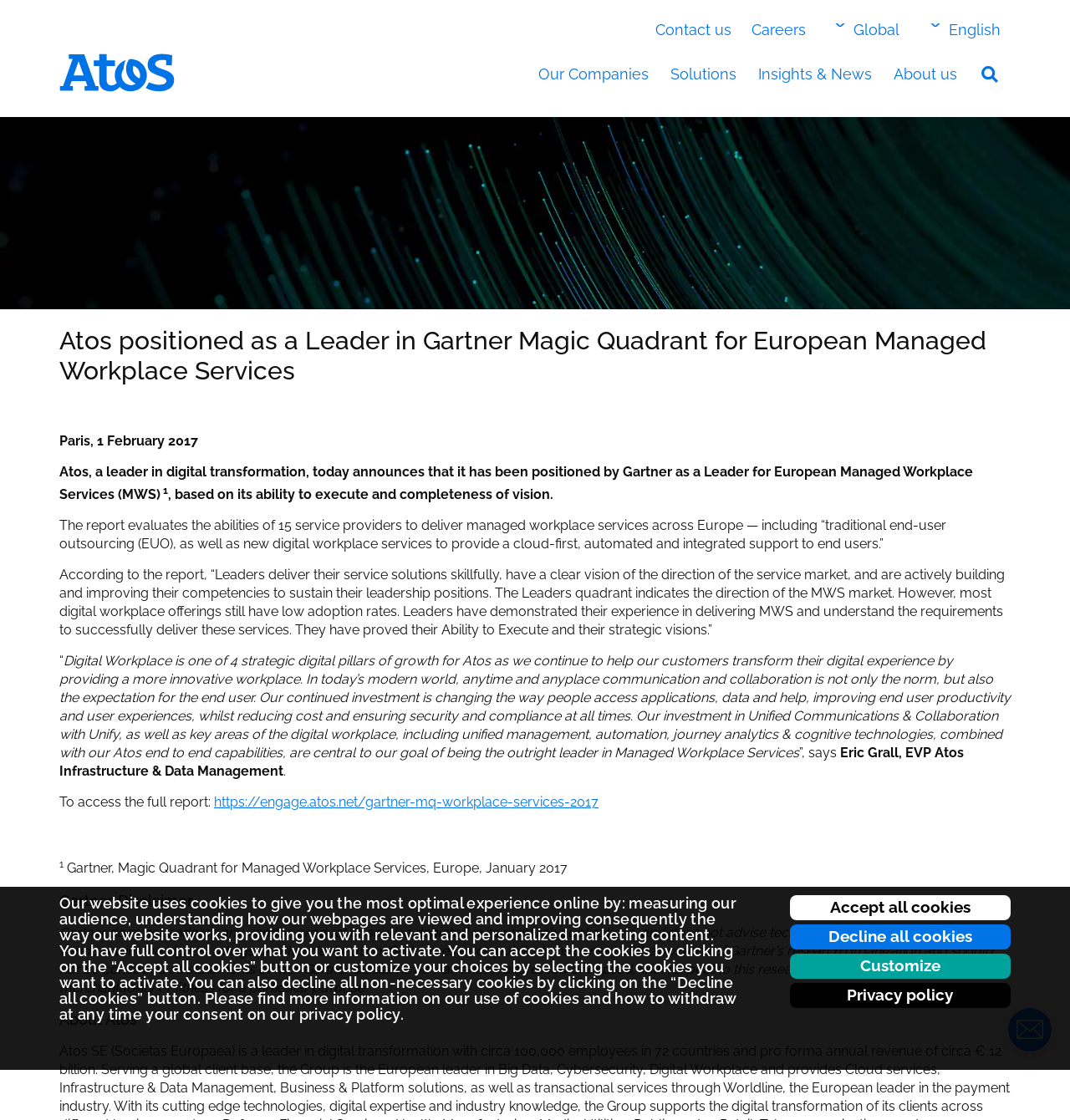Produce a meticulous description of the webpage.

The webpage is about Atos, a leader in digital transformation, and its positioning as a Leader in Gartner Magic Quadrant for European Managed Workplace Services. 

At the top of the page, there is a navigation menu with links to "Contact us", "Careers", and a button to switch country or region. Below this, there is a main menu with links to "Atos Group homepage", "Our Companies", "Solutions", "Insights & News", and "About us". 

On the left side of the page, there is a section about managing cookies, with buttons to "Accept all cookies", "Decline all cookies", and "Customize" cookie settings. There is also a link to the "Privacy policy" and a paragraph explaining how the website uses cookies.

The main content of the page is an article about Atos being positioned as a Leader in Gartner Magic Quadrant for European Managed Workplace Services. The article includes a heading, a date "Paris, 1 February 2017", and several paragraphs of text describing the report and Atos' capabilities in digital workplace services. There is also a link to access the full report.

At the bottom of the page, there are two sections: one with a Gartner disclaimer and another with information about Atos.